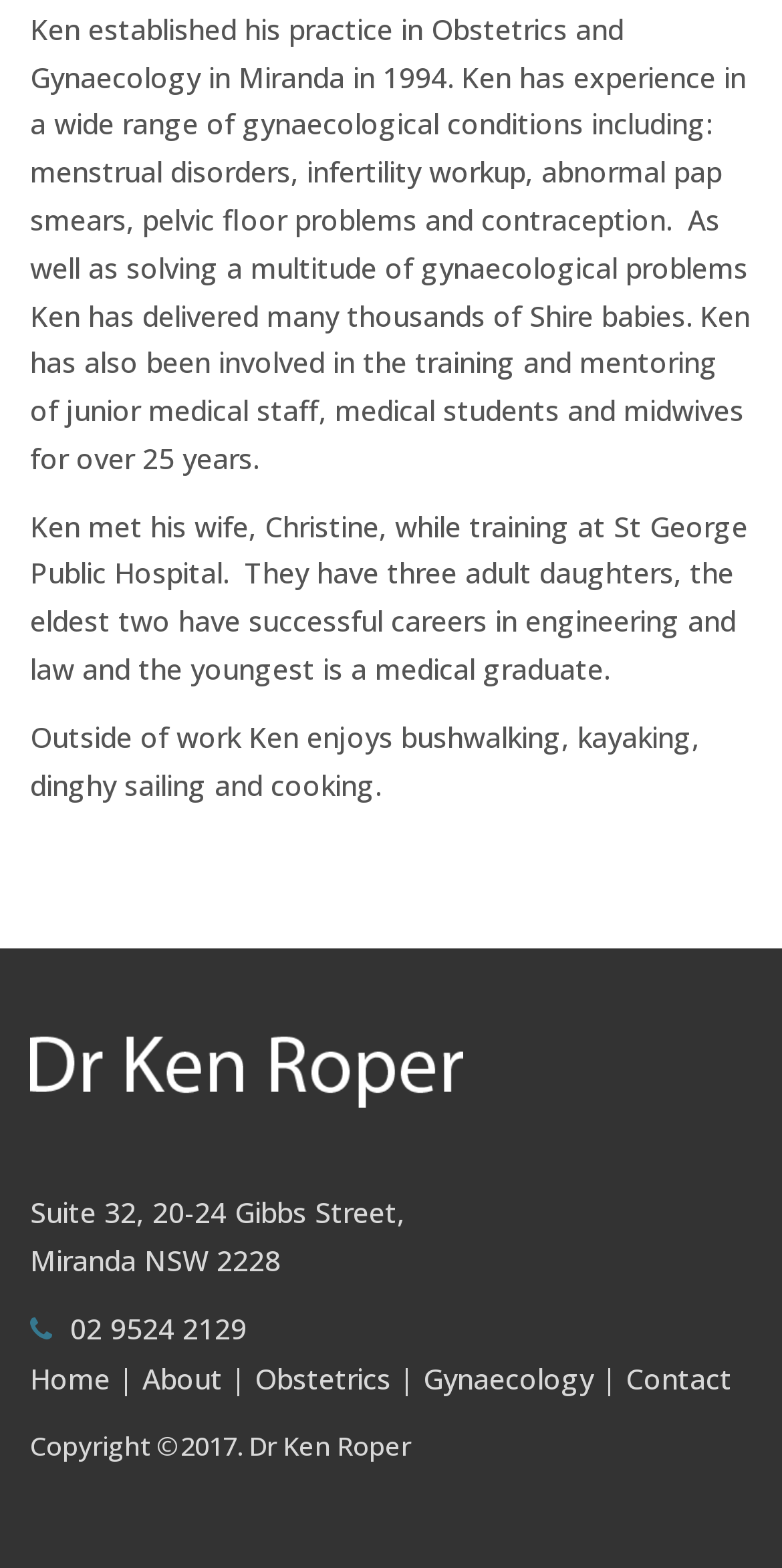Locate the bounding box of the UI element defined by this description: "02 9524 2129". The coordinates should be given as four float numbers between 0 and 1, formatted as [left, top, right, bottom].

[0.09, 0.835, 0.315, 0.859]